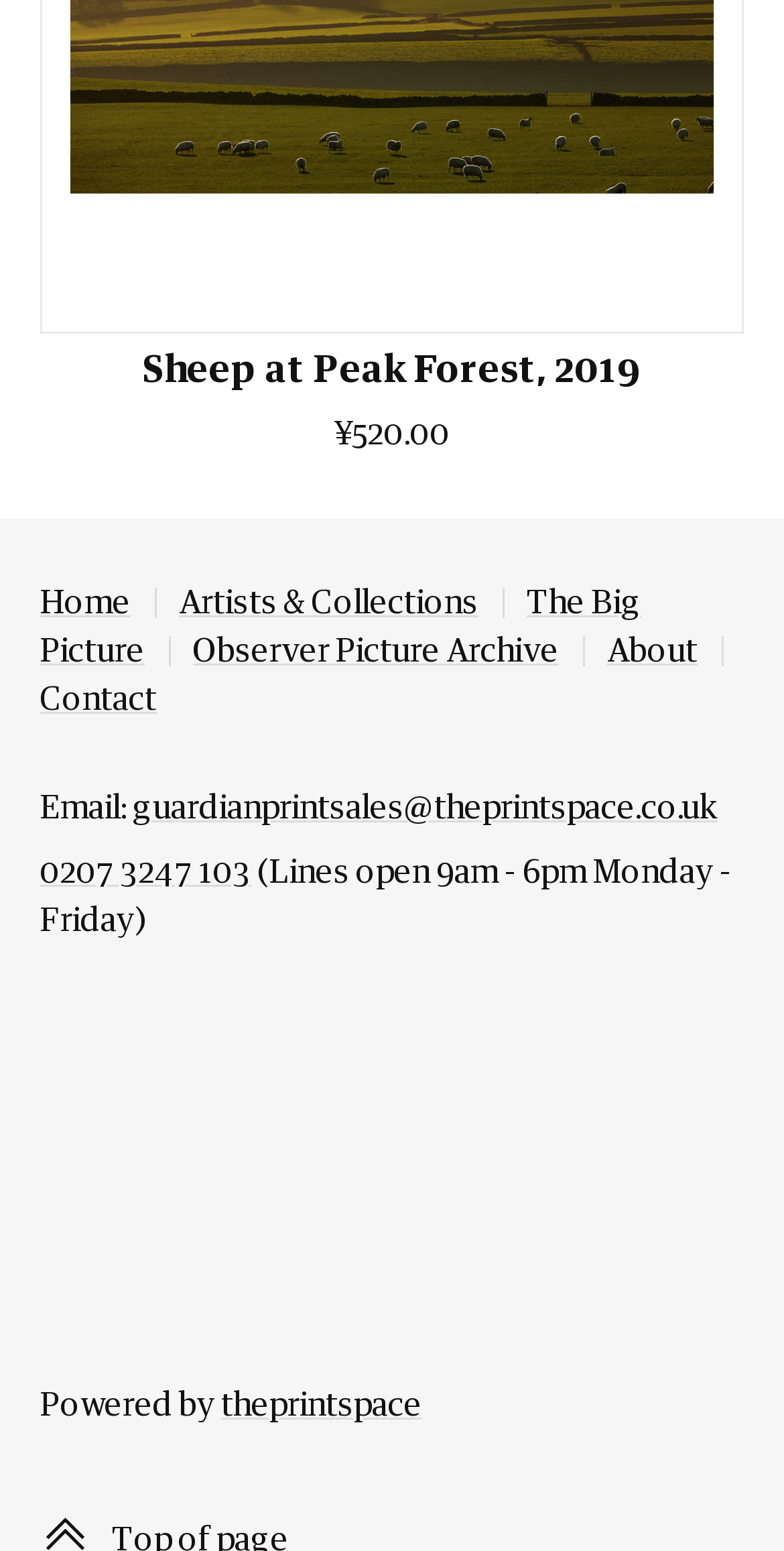What is the phone number for contact?
Please use the visual content to give a single word or phrase answer.

0207 3247 103